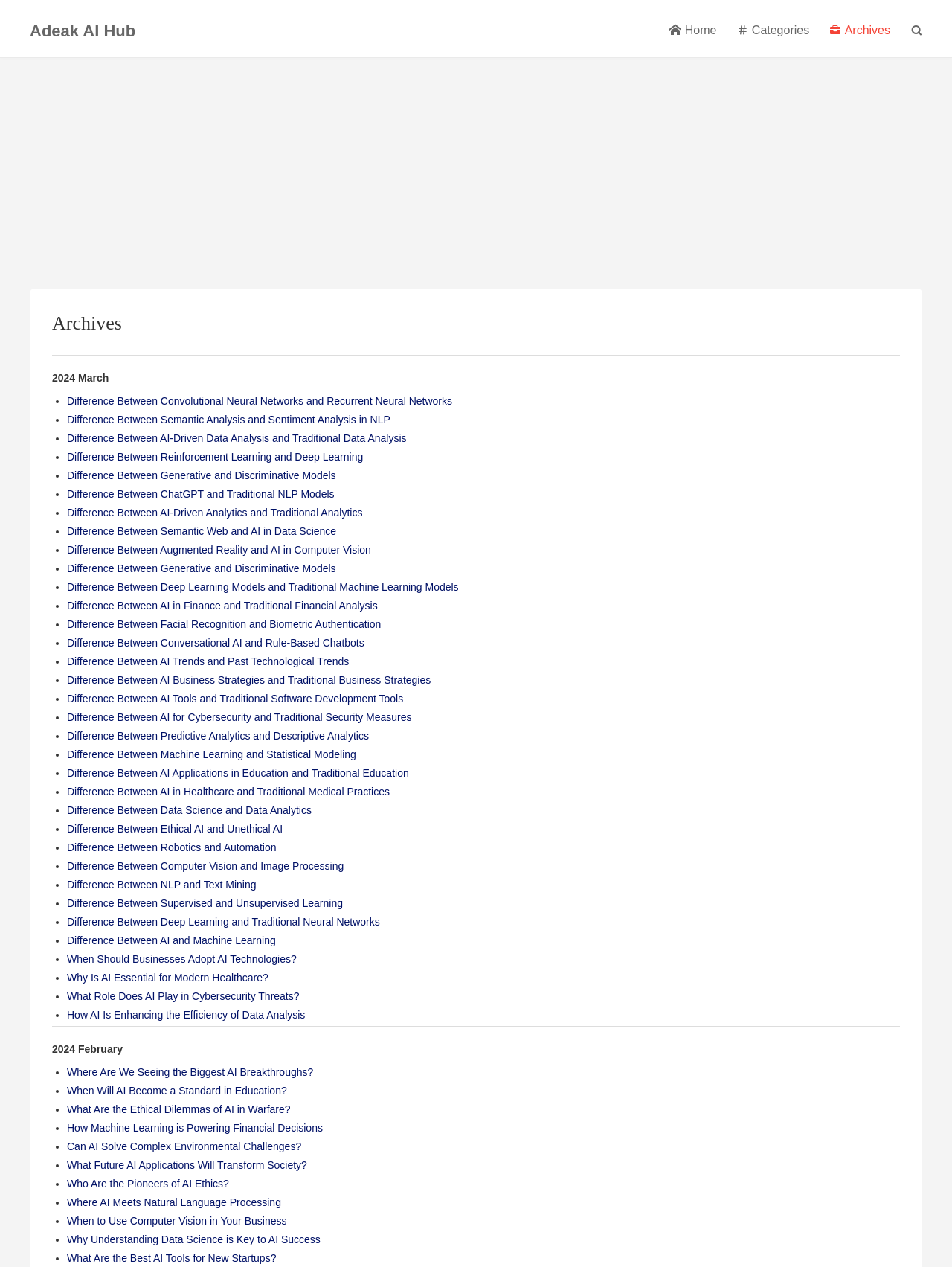Please find the bounding box coordinates of the element's region to be clicked to carry out this instruction: "View the '2024 March' archives".

[0.055, 0.292, 0.945, 0.305]